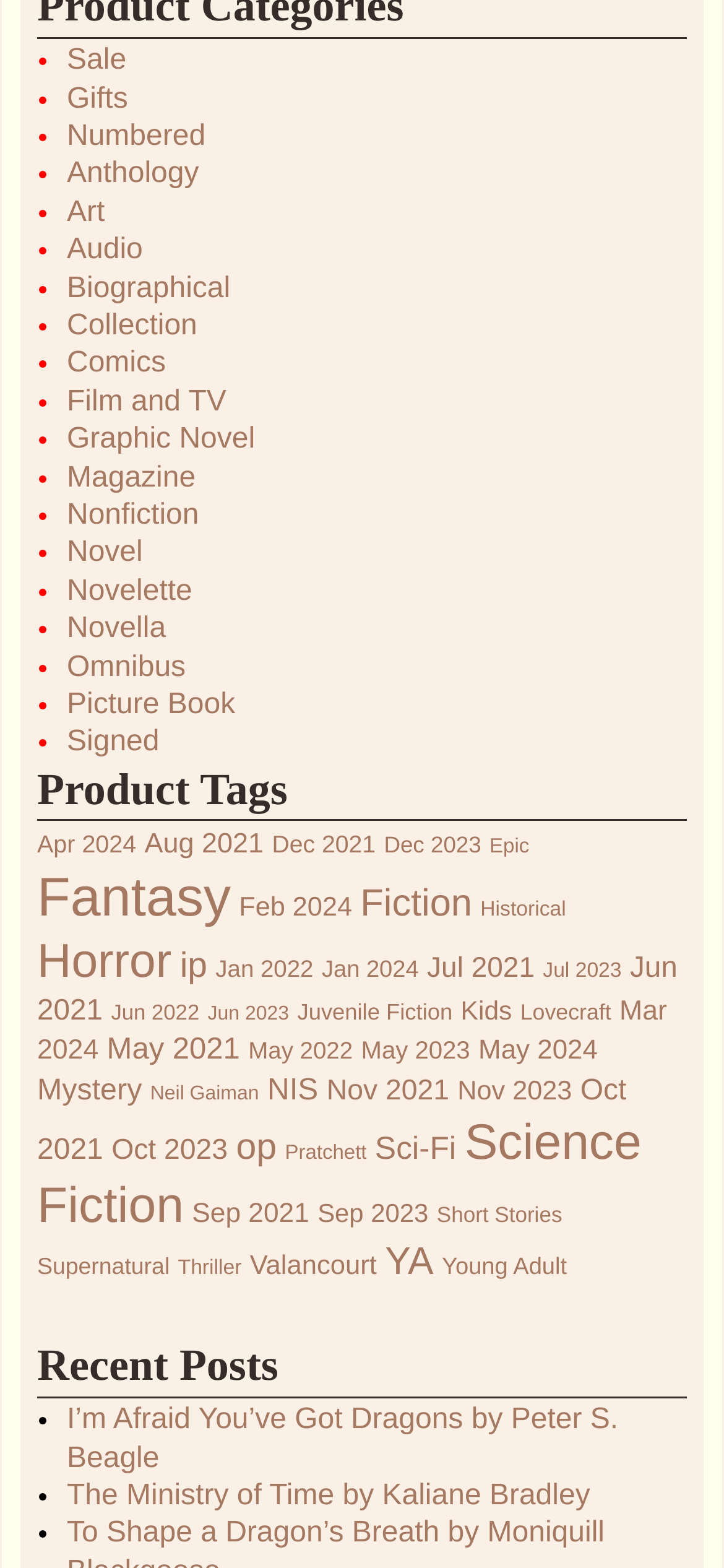Please find the bounding box coordinates of the element that needs to be clicked to perform the following instruction: "Browse 'Graphic Novel' section". The bounding box coordinates should be four float numbers between 0 and 1, represented as [left, top, right, bottom].

[0.092, 0.27, 0.352, 0.29]